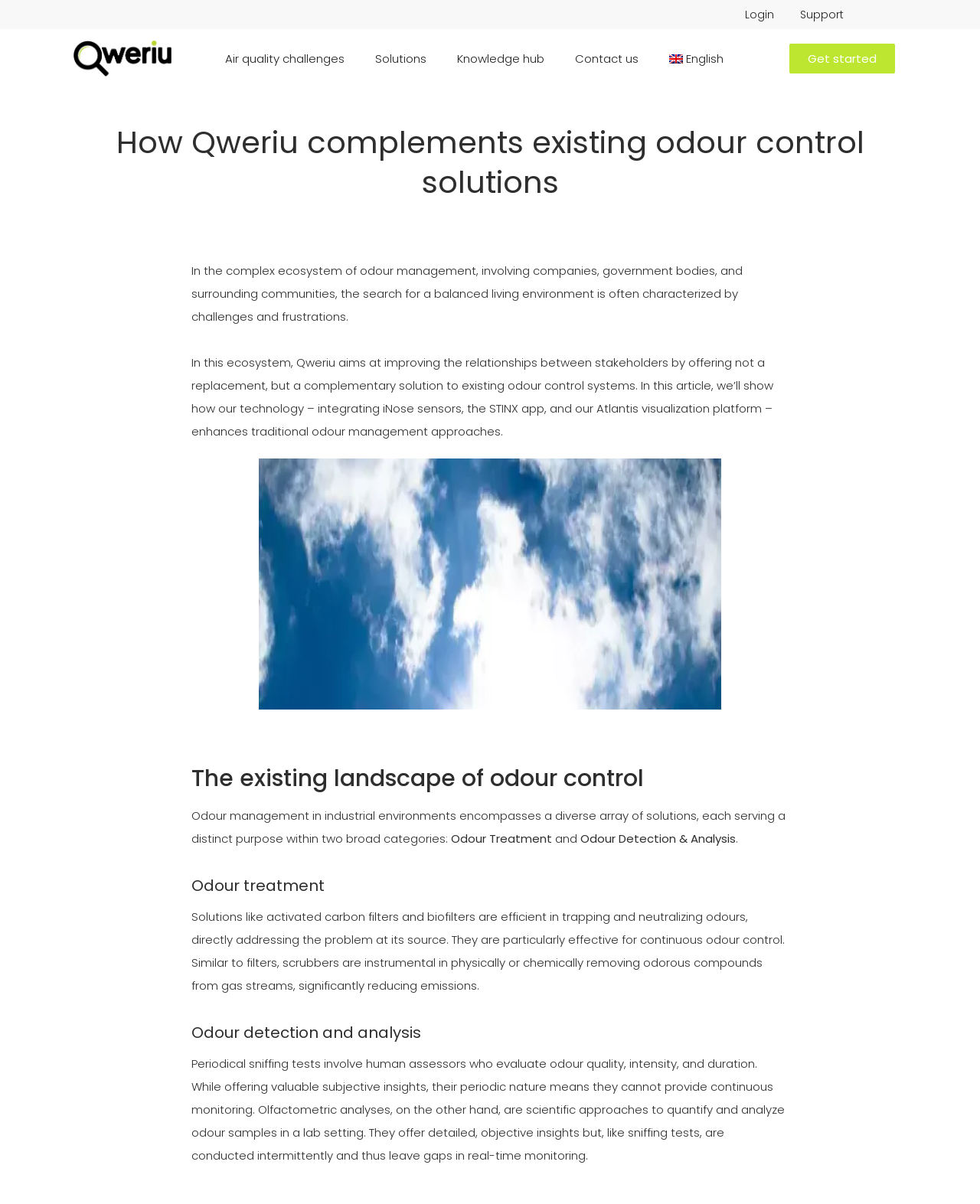Answer the following query with a single word or phrase:
What is the main topic of this webpage?

Odour management